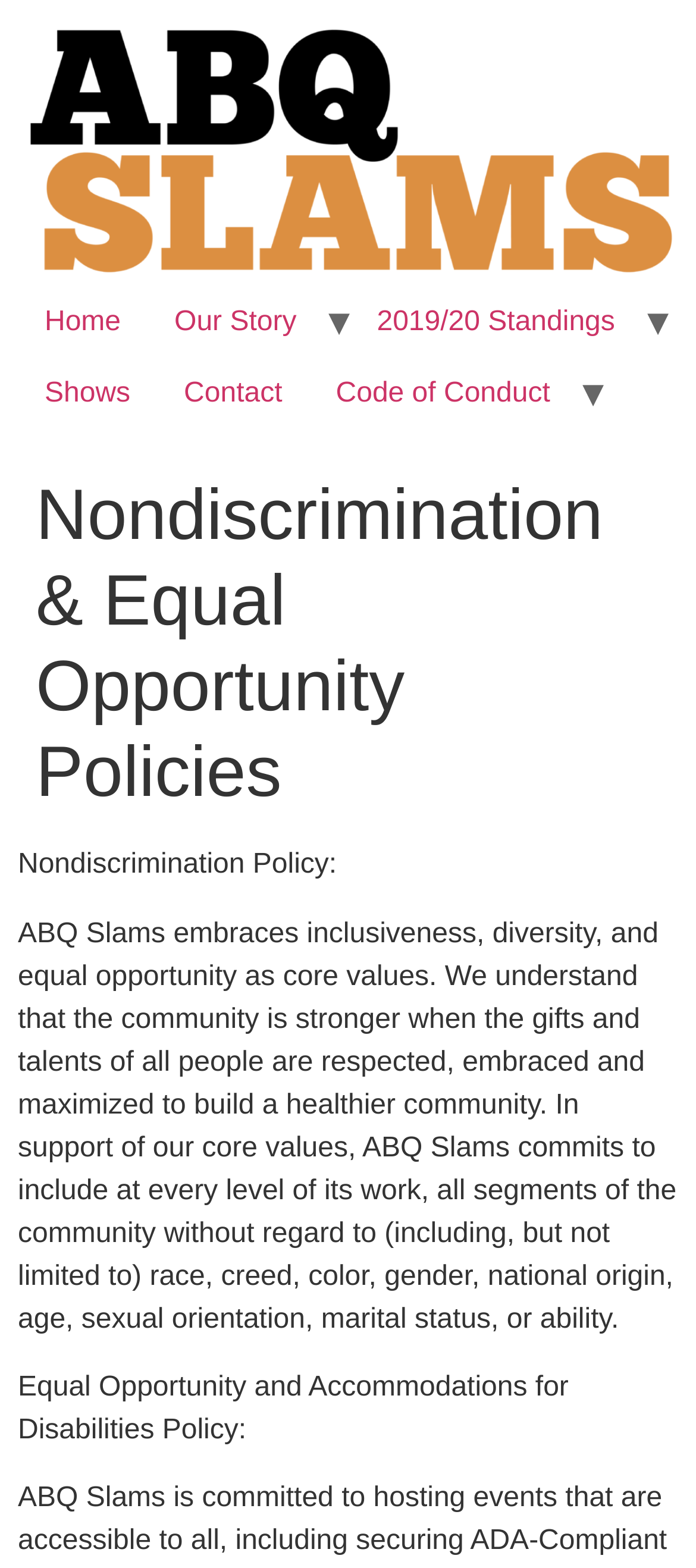Please locate and retrieve the main header text of the webpage.

Nondiscrimination & Equal Opportunity Policies